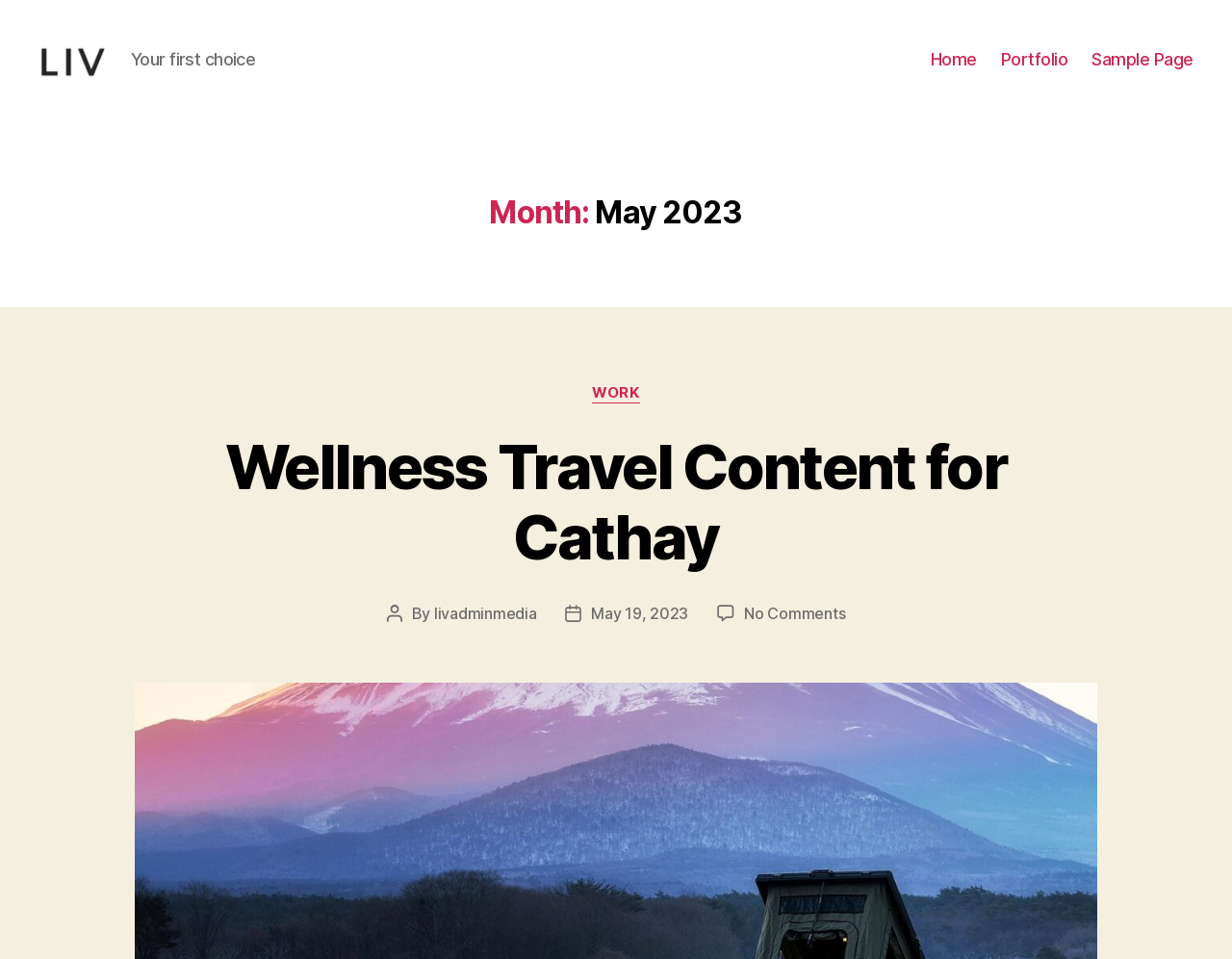Who is the author of the post?
Please provide a single word or phrase as your answer based on the image.

livadminmedia